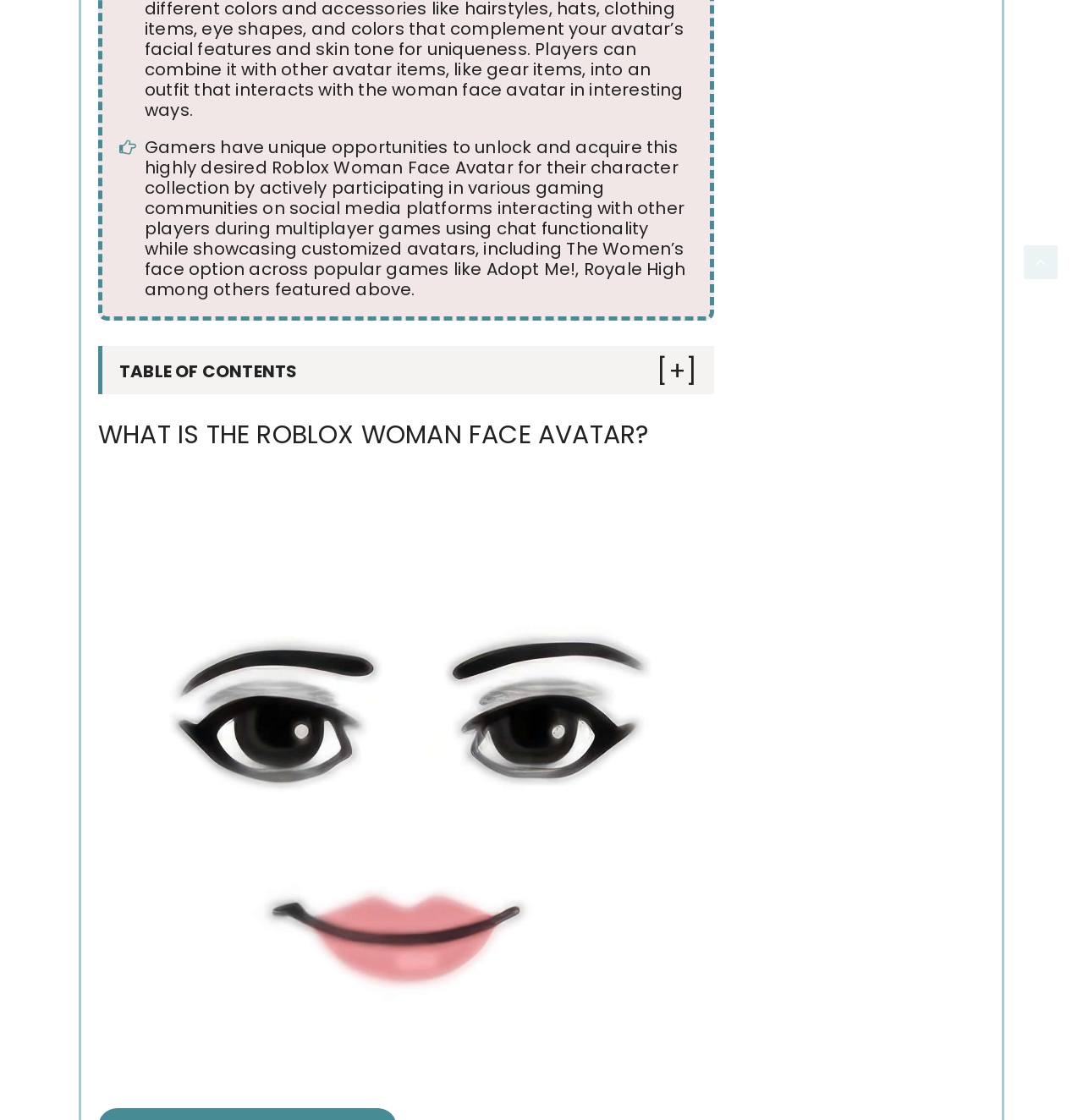Please specify the bounding box coordinates of the area that should be clicked to accomplish the following instruction: "Click on 'What Is The Roblox Woman Face Avatar?'". The coordinates should consist of four float numbers between 0 and 1, i.e., [left, top, right, bottom].

[0.135, 0.38, 0.44, 0.395]